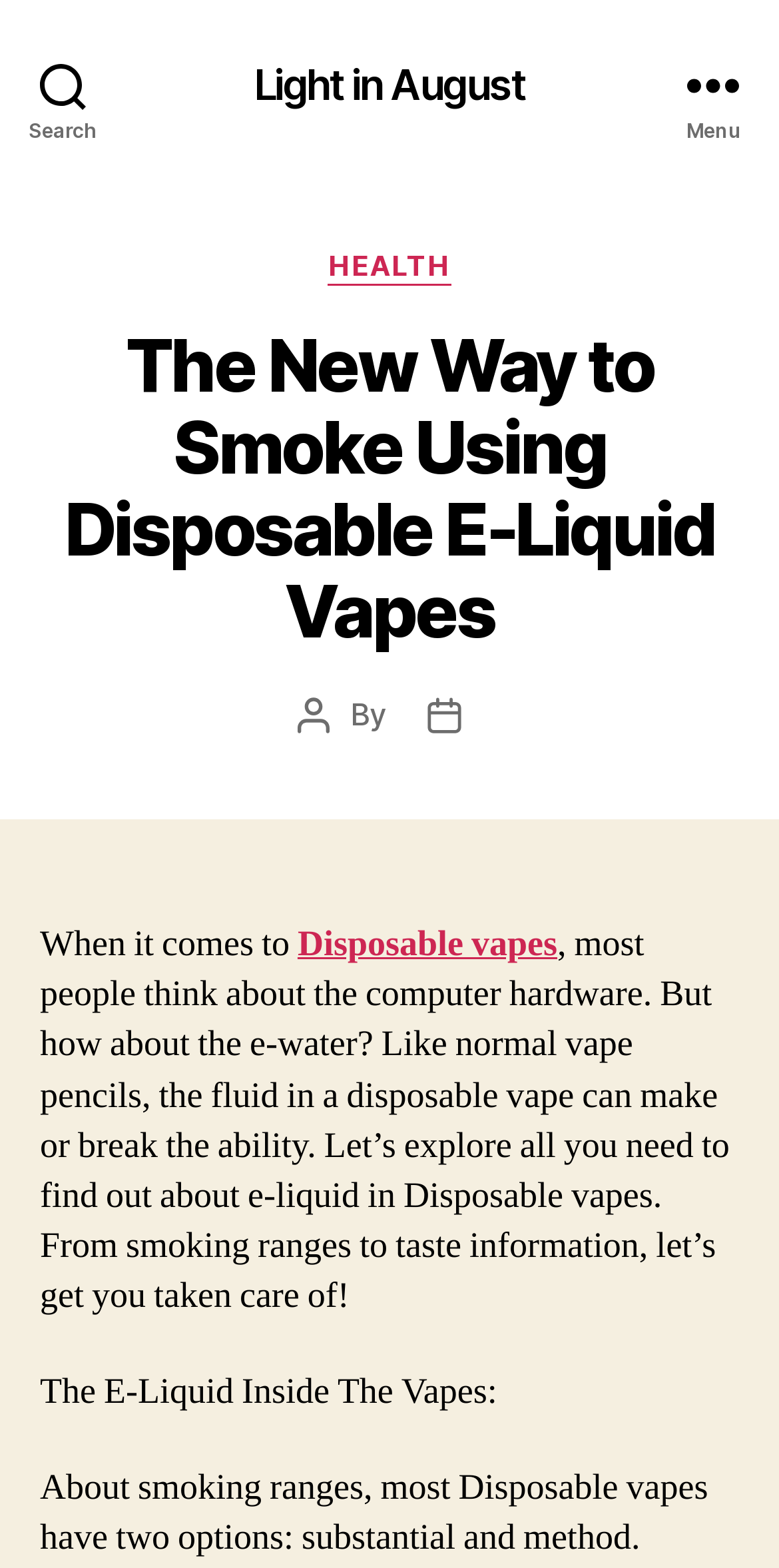From the element description: "Light in August", extract the bounding box coordinates of the UI element. The coordinates should be expressed as four float numbers between 0 and 1, in the order [left, top, right, bottom].

[0.326, 0.04, 0.674, 0.067]